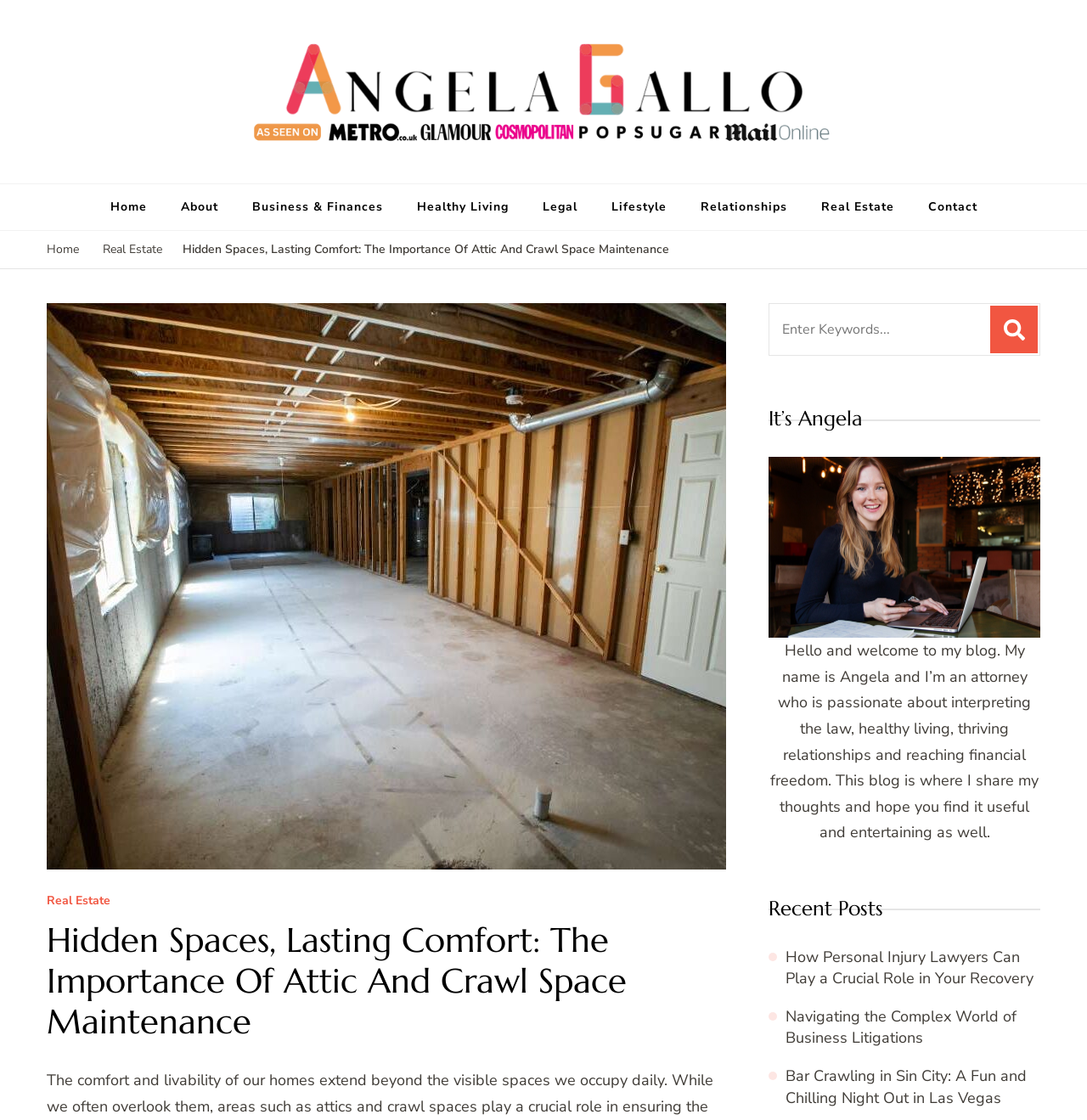Locate the bounding box for the described UI element: "Climate Crisis". Ensure the coordinates are four float numbers between 0 and 1, formatted as [left, top, right, bottom].

None